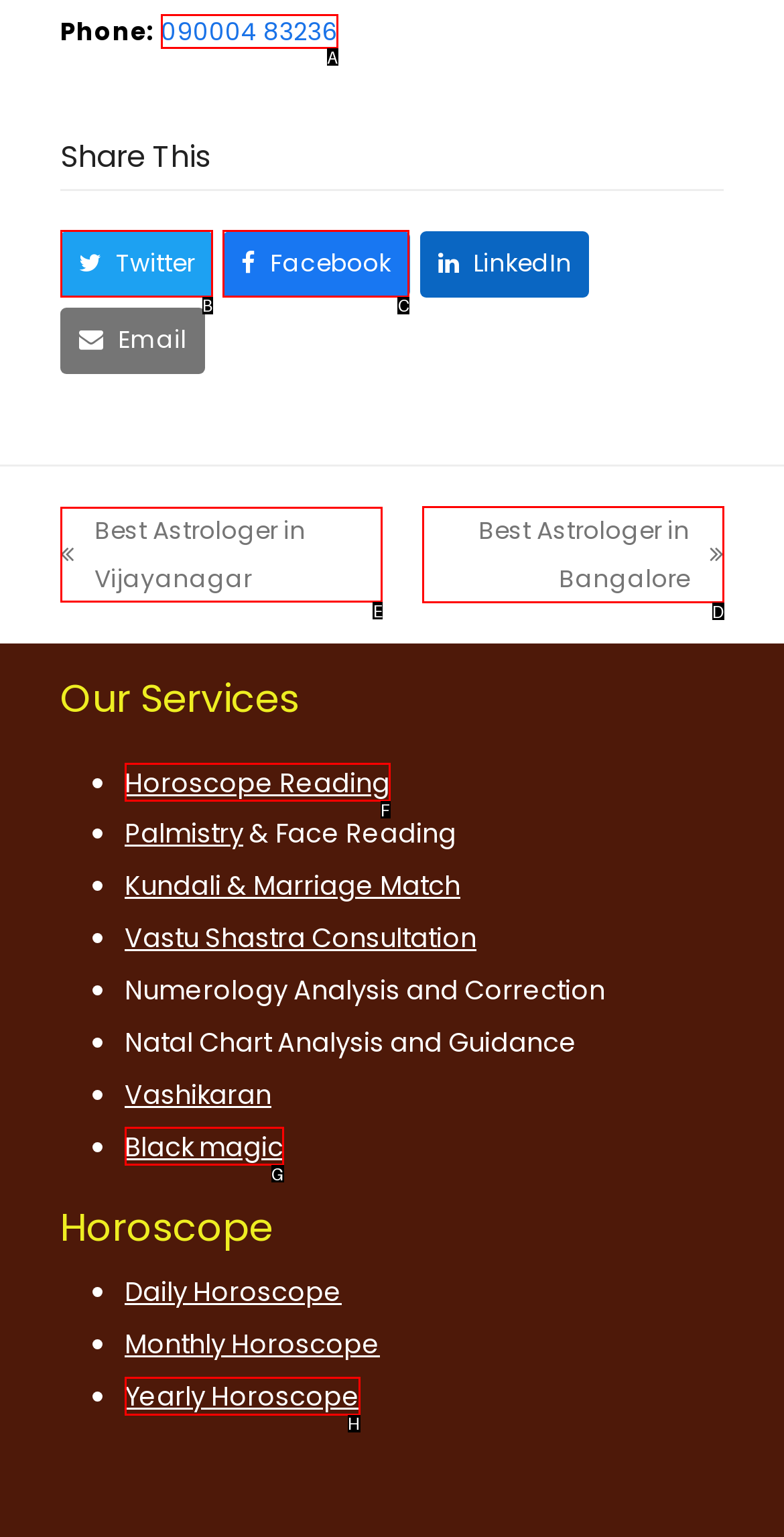Select the correct UI element to complete the task: Search for a topic
Please provide the letter of the chosen option.

None